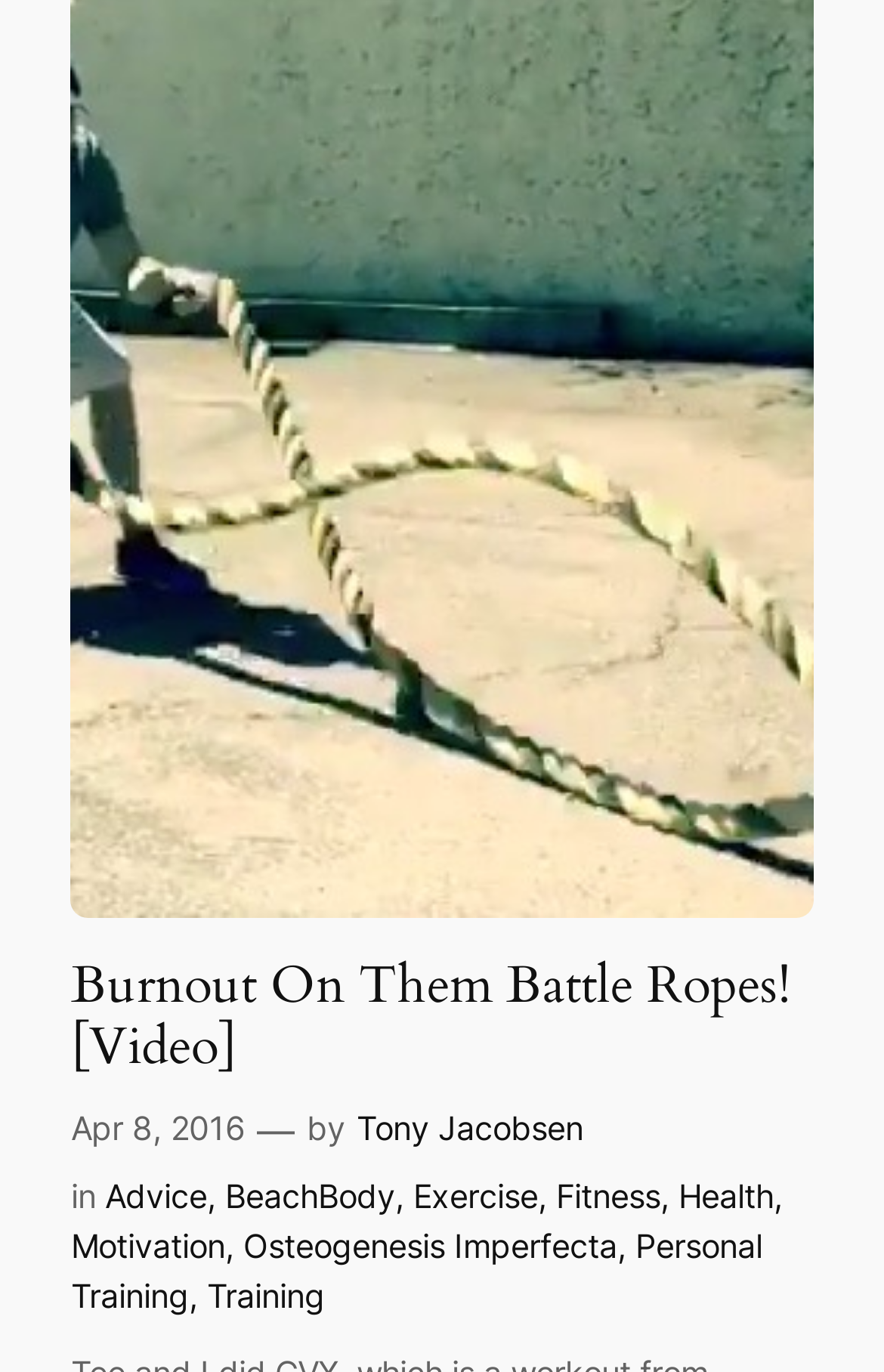Analyze the image and answer the question with as much detail as possible: 
What is the date of the video?

I found the date of the video by looking at the time element which is a child of the root element. The time element has a link child with the text 'Apr 8, 2016', which indicates the date of the video.